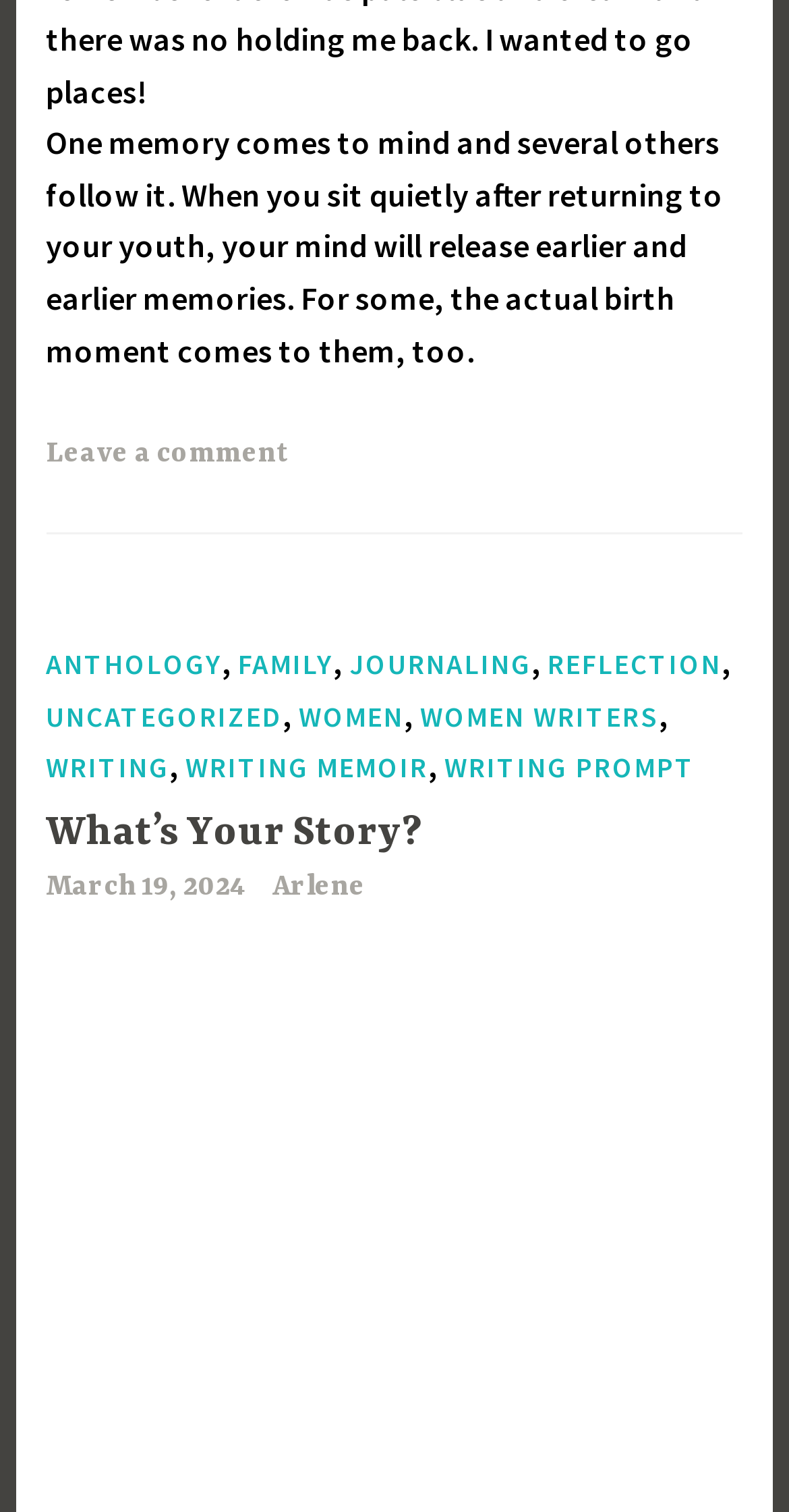Using floating point numbers between 0 and 1, provide the bounding box coordinates in the format (top-left x, top-left y, bottom-right x, bottom-right y). Locate the UI element described here: March 19, 2024

[0.058, 0.576, 0.312, 0.597]